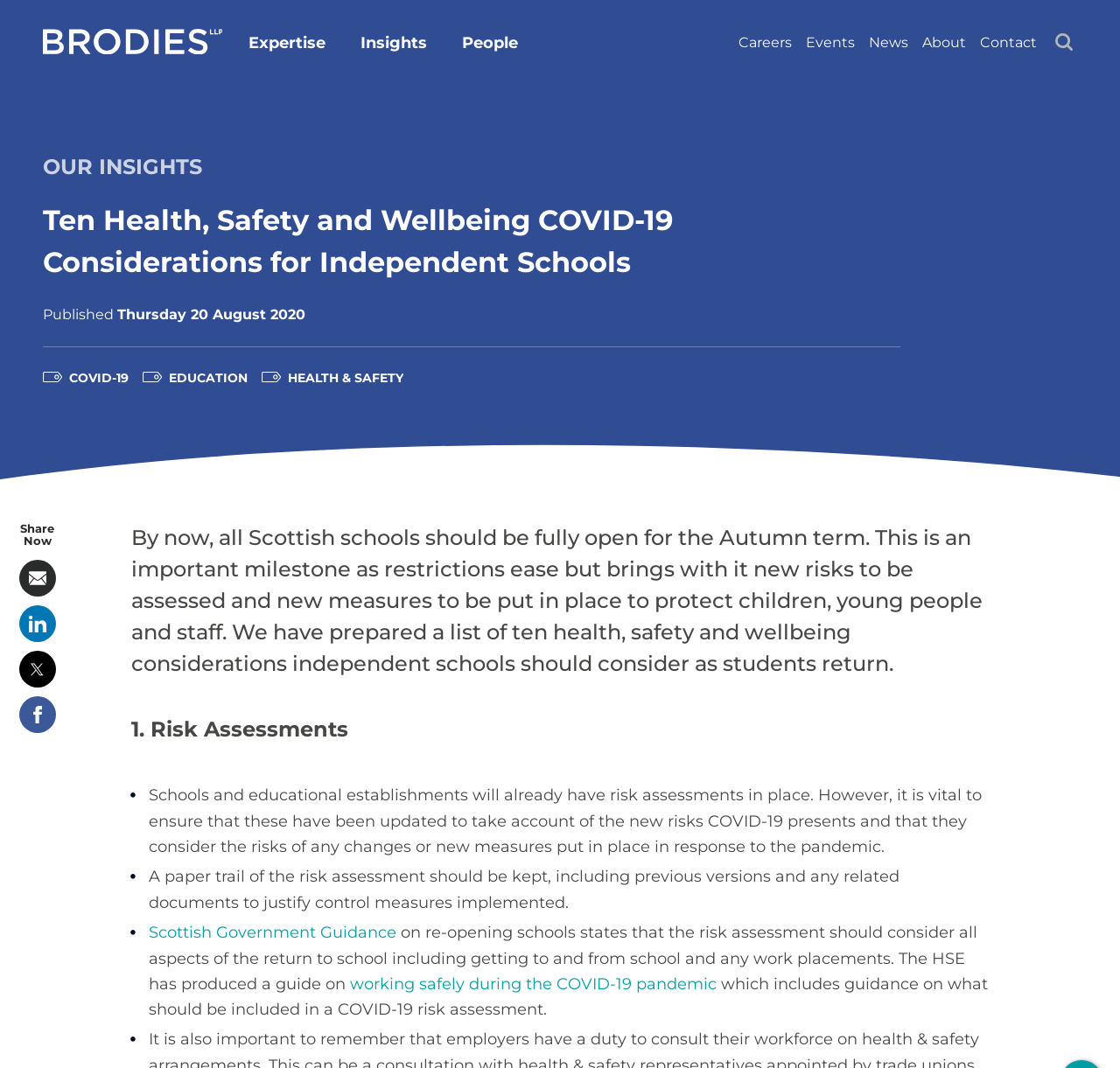Identify the bounding box coordinates of the clickable region necessary to fulfill the following instruction: "Click Brodies homepage". The bounding box coordinates should be four float numbers between 0 and 1, i.e., [left, top, right, bottom].

[0.038, 0.039, 0.199, 0.054]